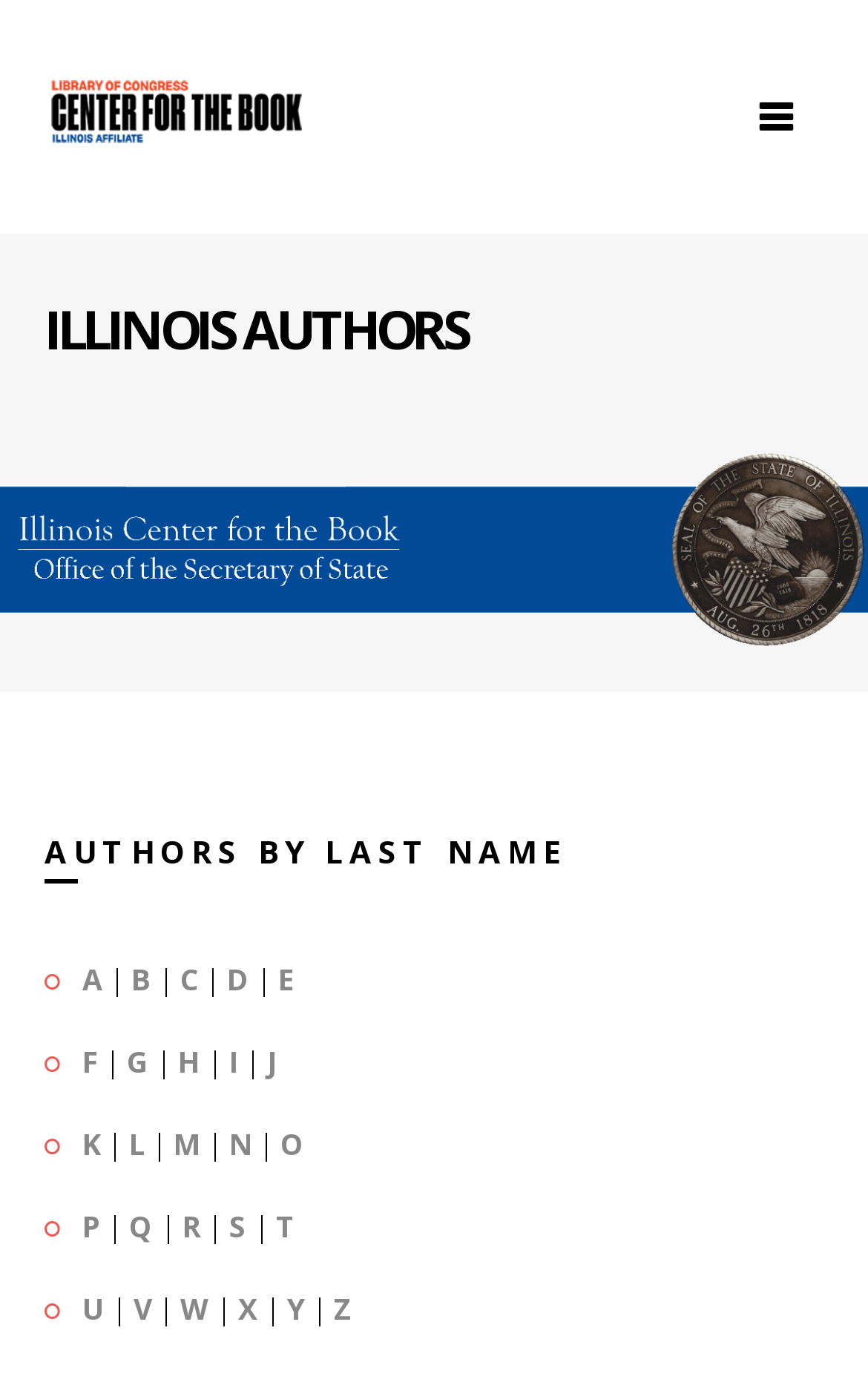Determine the bounding box coordinates for the clickable element required to fulfill the instruction: "Click the logo of the Library of Congress's Center for the Book". Provide the coordinates as four float numbers between 0 and 1, i.e., [left, top, right, bottom].

[0.051, 0.051, 0.356, 0.109]